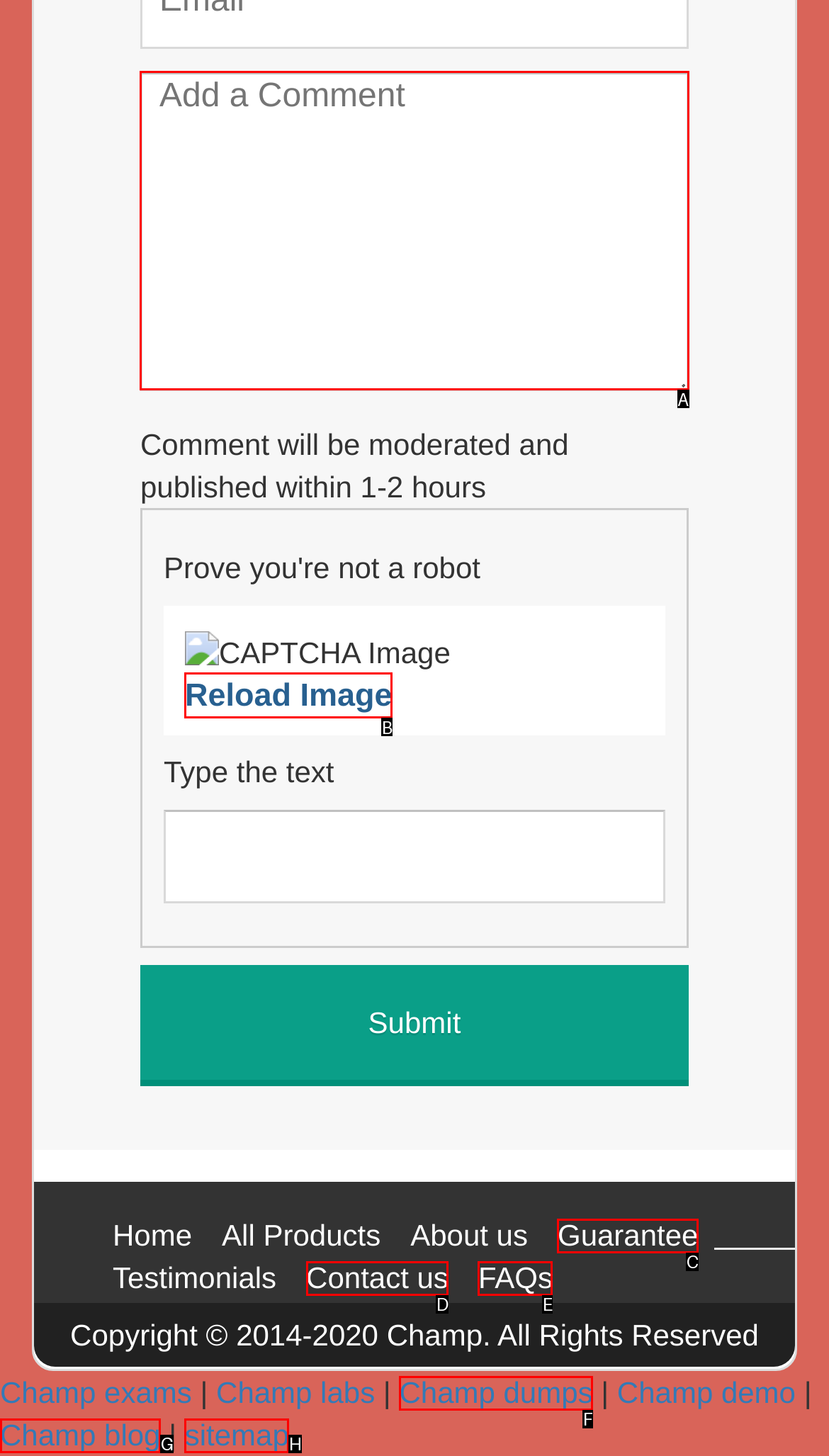Select the letter of the UI element you need to click to complete this task: Add a comment.

A